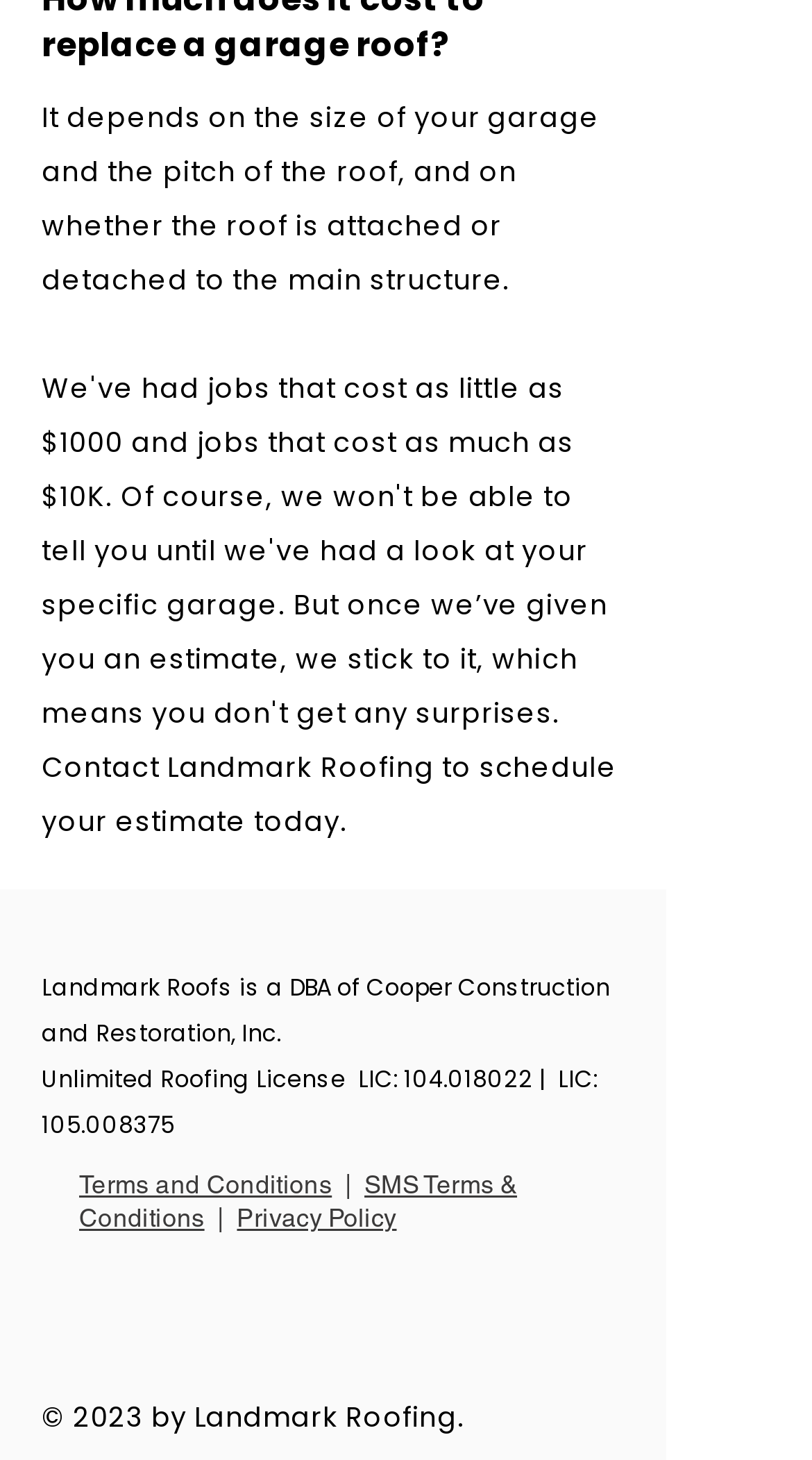Kindly determine the bounding box coordinates for the area that needs to be clicked to execute this instruction: "View Terms and Conditions".

[0.097, 0.801, 0.409, 0.821]